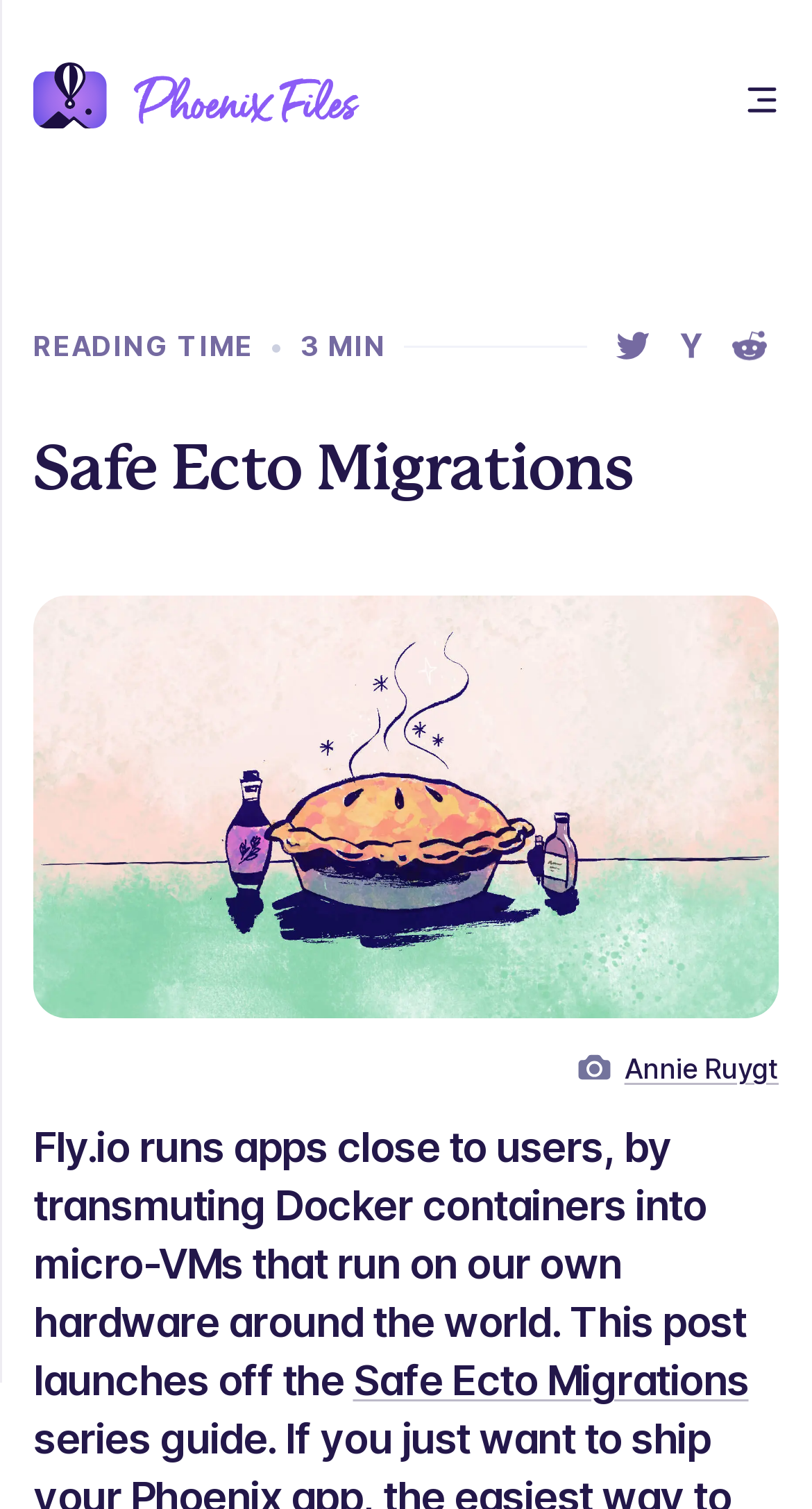Using the provided element description "Phoenix Files", determine the bounding box coordinates of the UI element.

[0.142, 0.041, 0.444, 0.091]